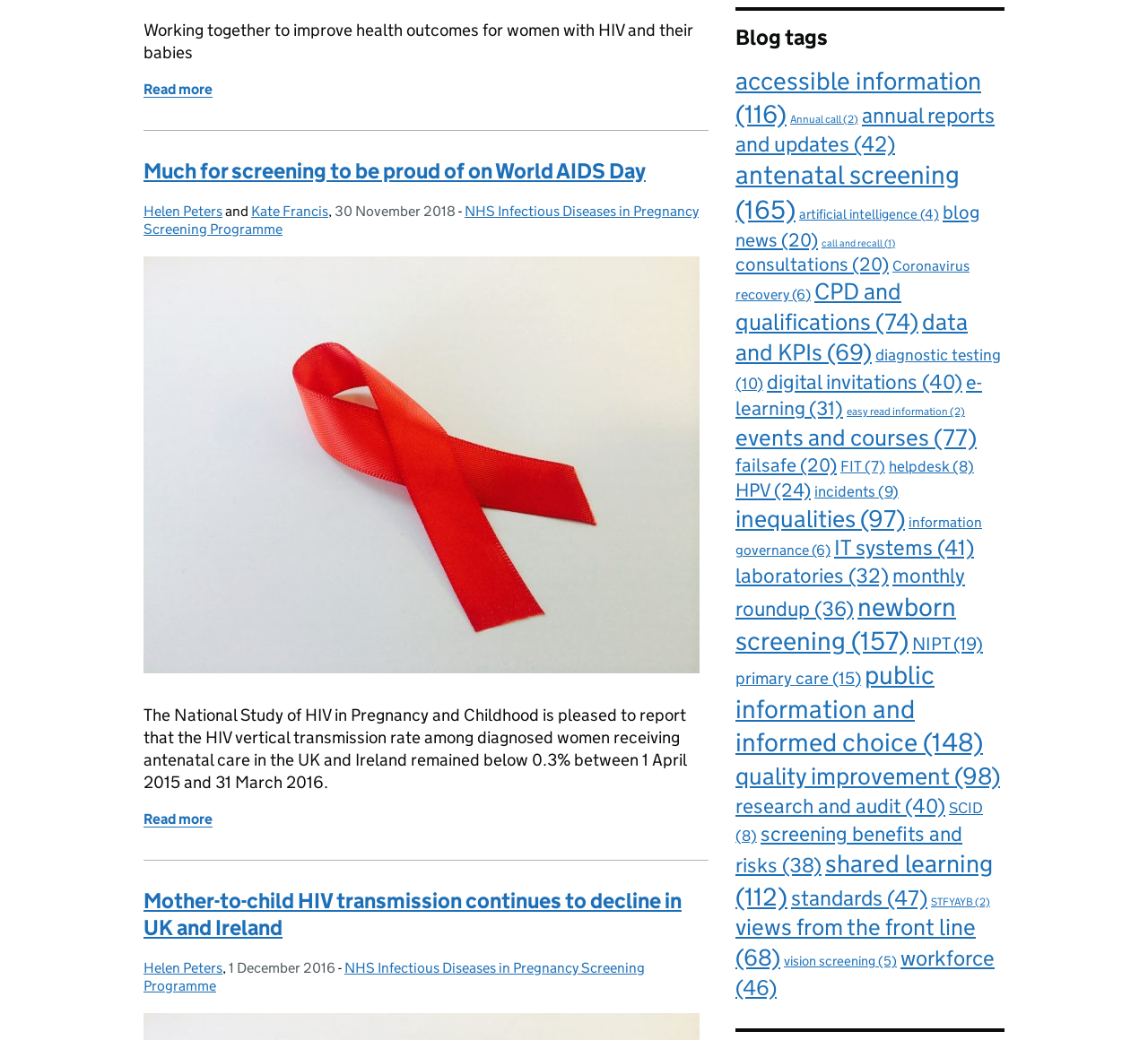Examine the image and give a thorough answer to the following question:
What is the category with the most items?

I looked at the links under the 'Blog tags' heading and found the category 'inequalities' with the most items, indicated by the number '97' in parentheses.